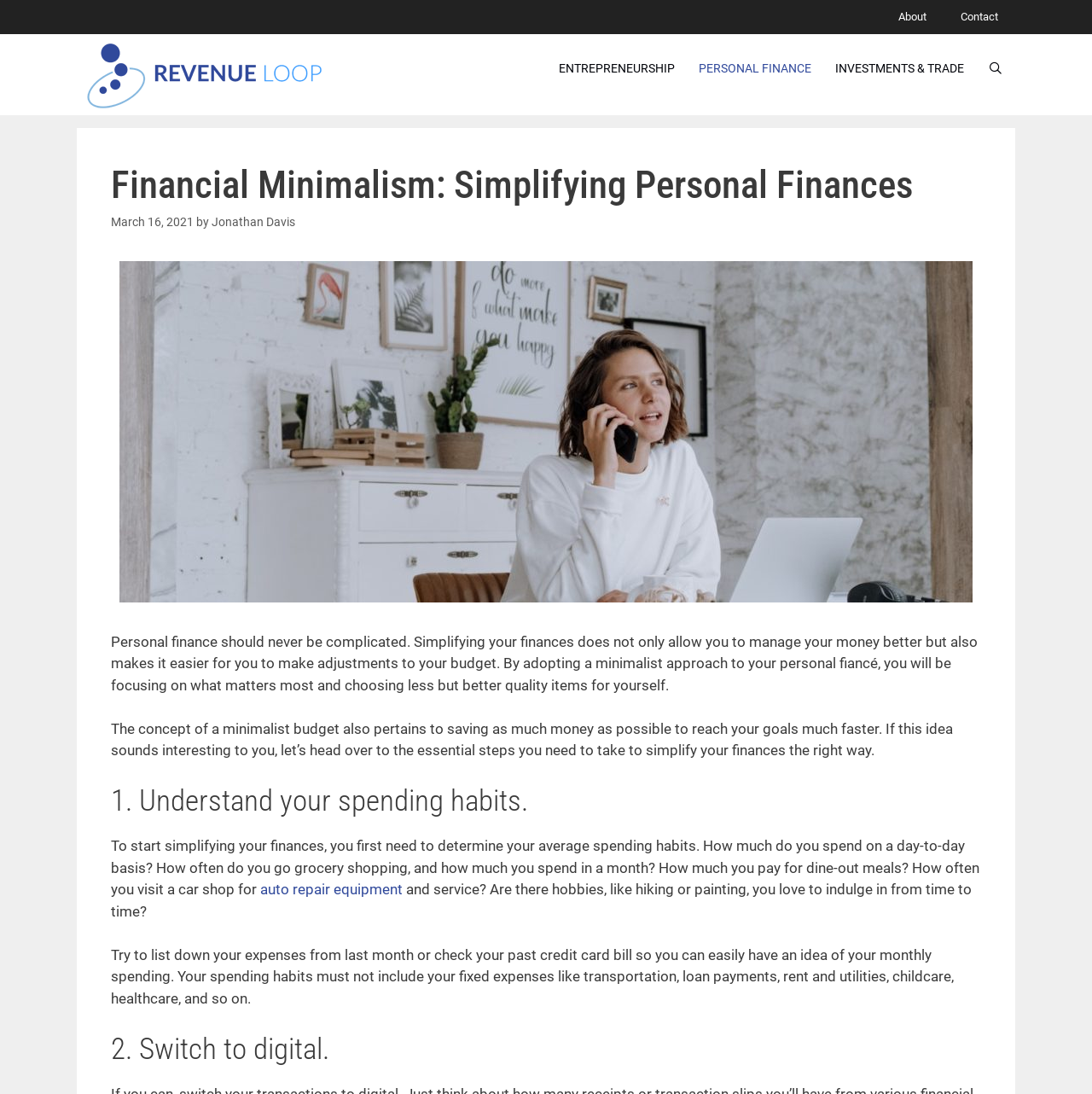Please specify the bounding box coordinates of the clickable region to carry out the following instruction: "Click on Revenue Loop link". The coordinates should be four float numbers between 0 and 1, in the format [left, top, right, bottom].

[0.07, 0.059, 0.305, 0.075]